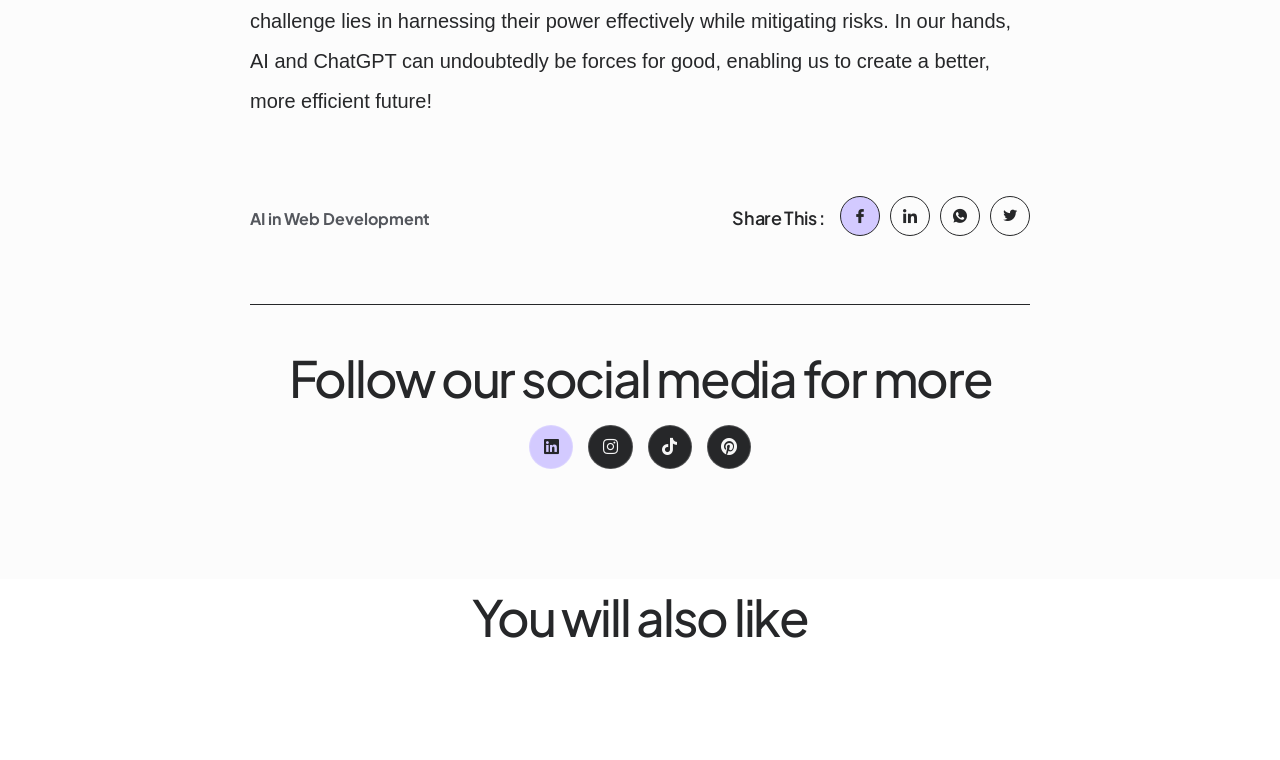What is the purpose of the 'Share This :' section?
Using the image, elaborate on the answer with as much detail as possible.

The 'Share This :' section contains multiple social media links, indicating that it is intended for users to share the webpage's content on various social media platforms.